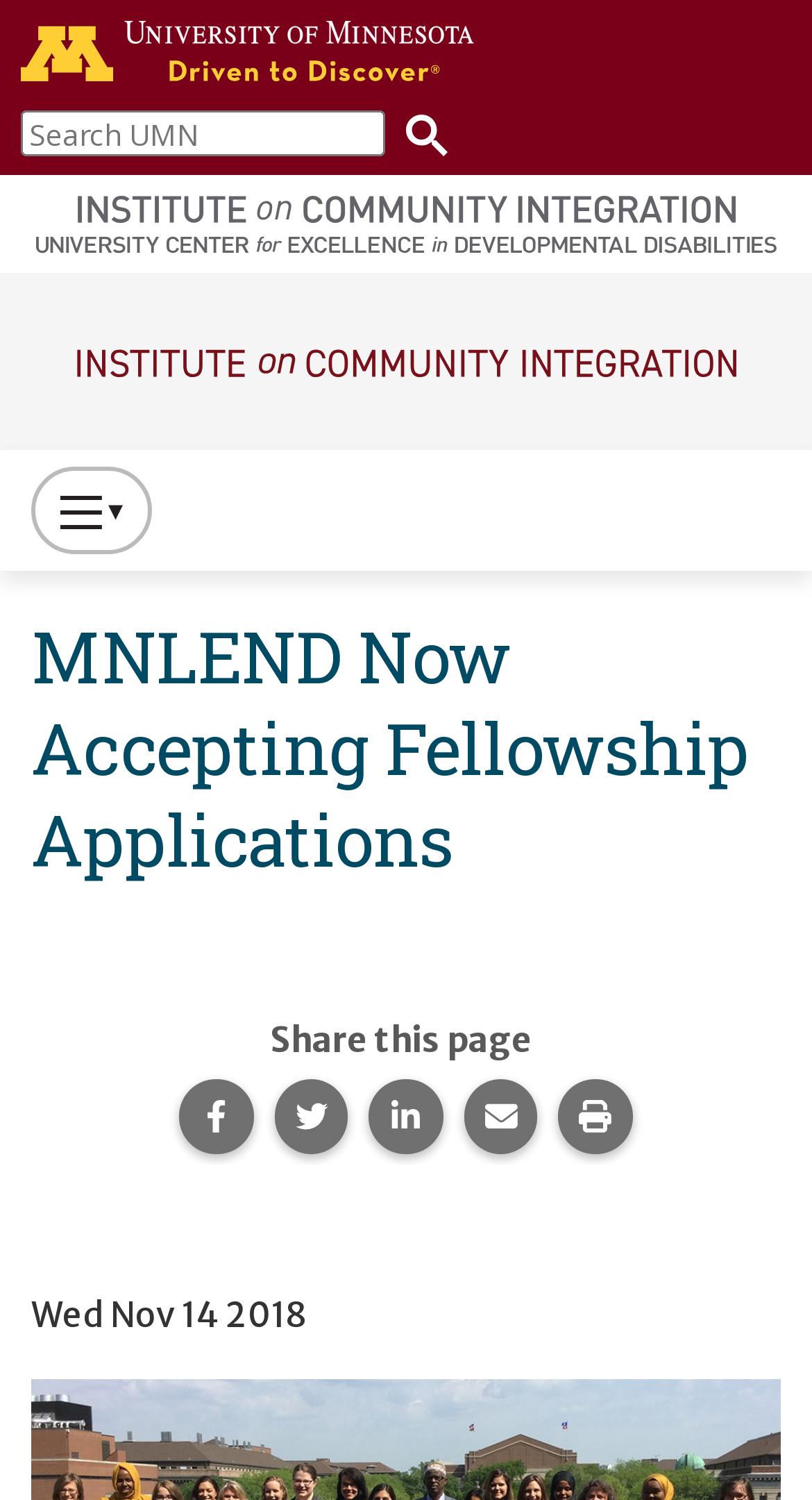What is the name of the university?
Please give a detailed answer to the question using the information shown in the image.

I found the answer by looking at the top-left corner of the webpage, where there is a link with an image that says 'University of Minnesota'. This suggests that the webpage is affiliated with the University of Minnesota.